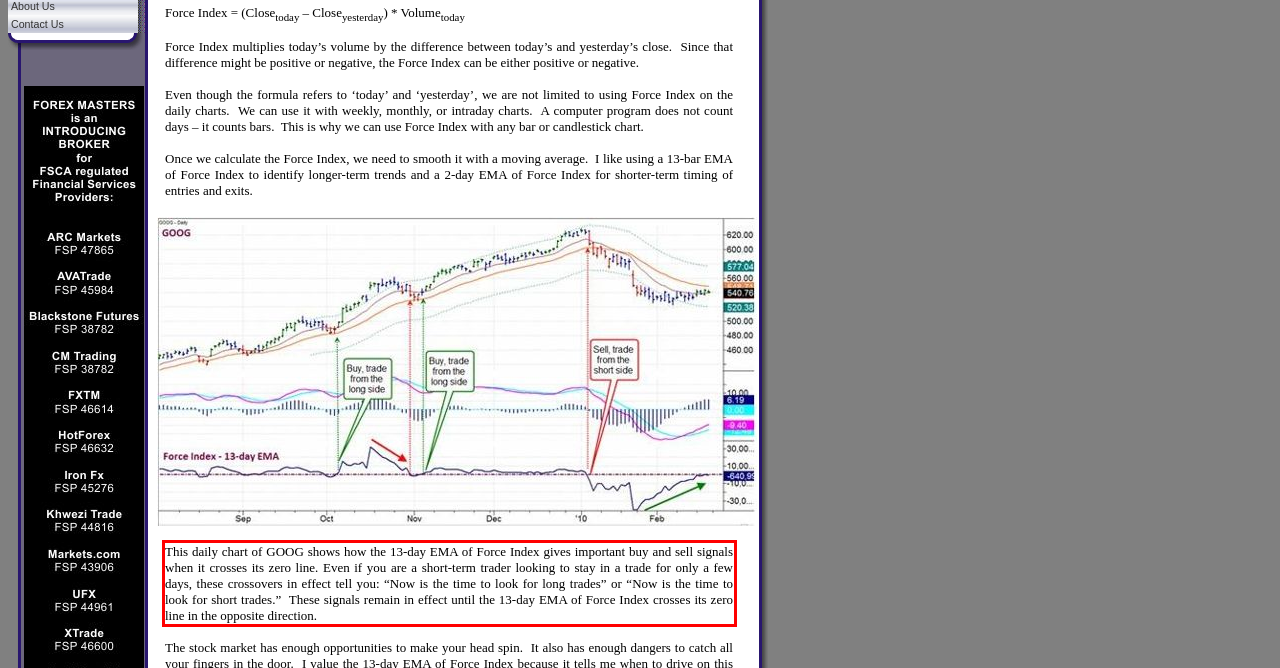Given a screenshot of a webpage containing a red bounding box, perform OCR on the text within this red bounding box and provide the text content.

This daily chart of GOOG shows how the 13-day EMA of Force Index gives important buy and sell signals when it crosses its zero line. Even if you are a short-term trader looking to stay in a trade for only a few days, these crossovers in effect tell you: “Now is the time to look for long trades” or “Now is the time to look for short trades.” These signals remain in effect until the 13-day EMA of Force Index crosses its zero line in the opposite direction.